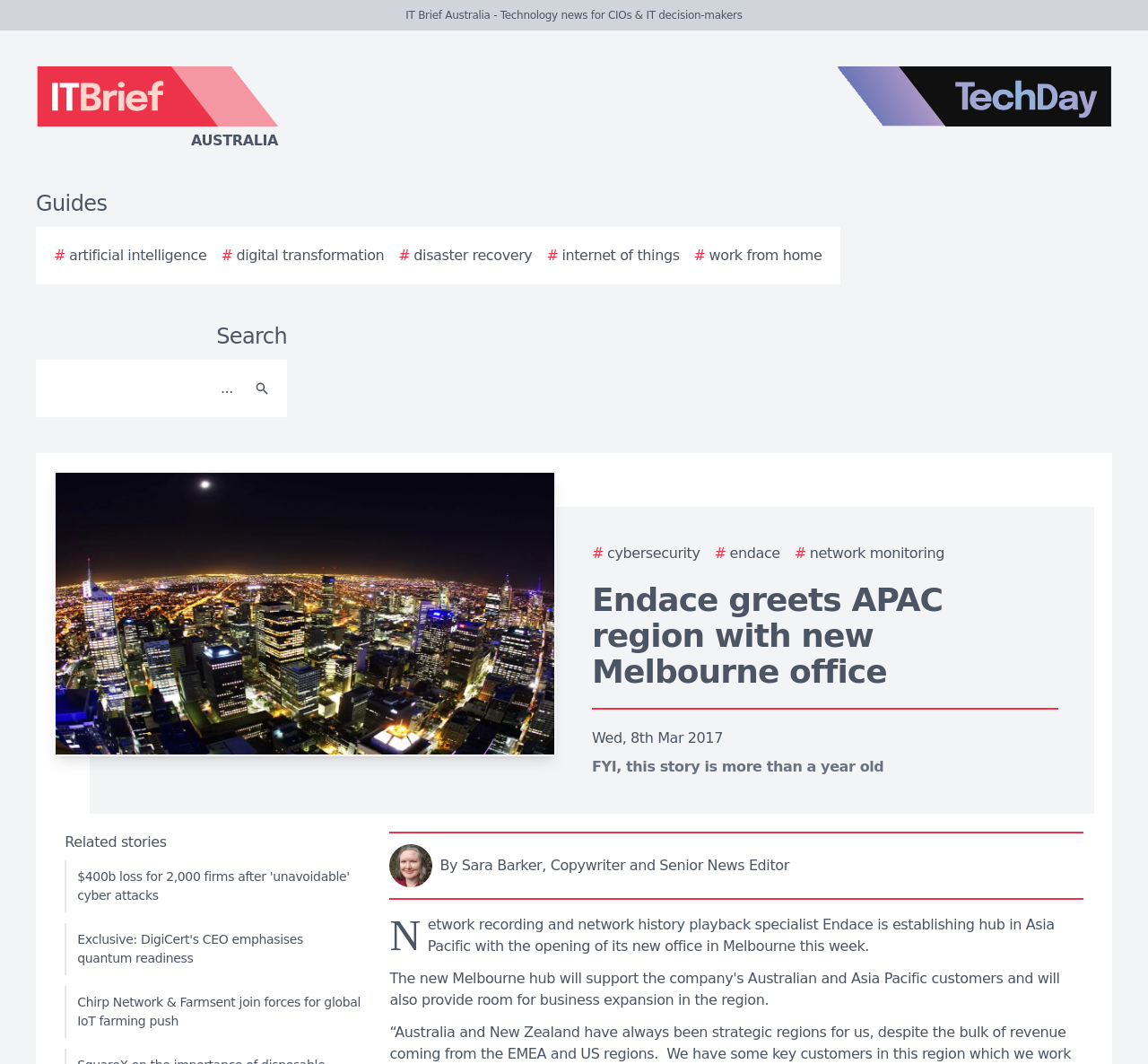Respond to the following question with a brief word or phrase:
What is the date of the article?

Wed, 8th Mar 2017